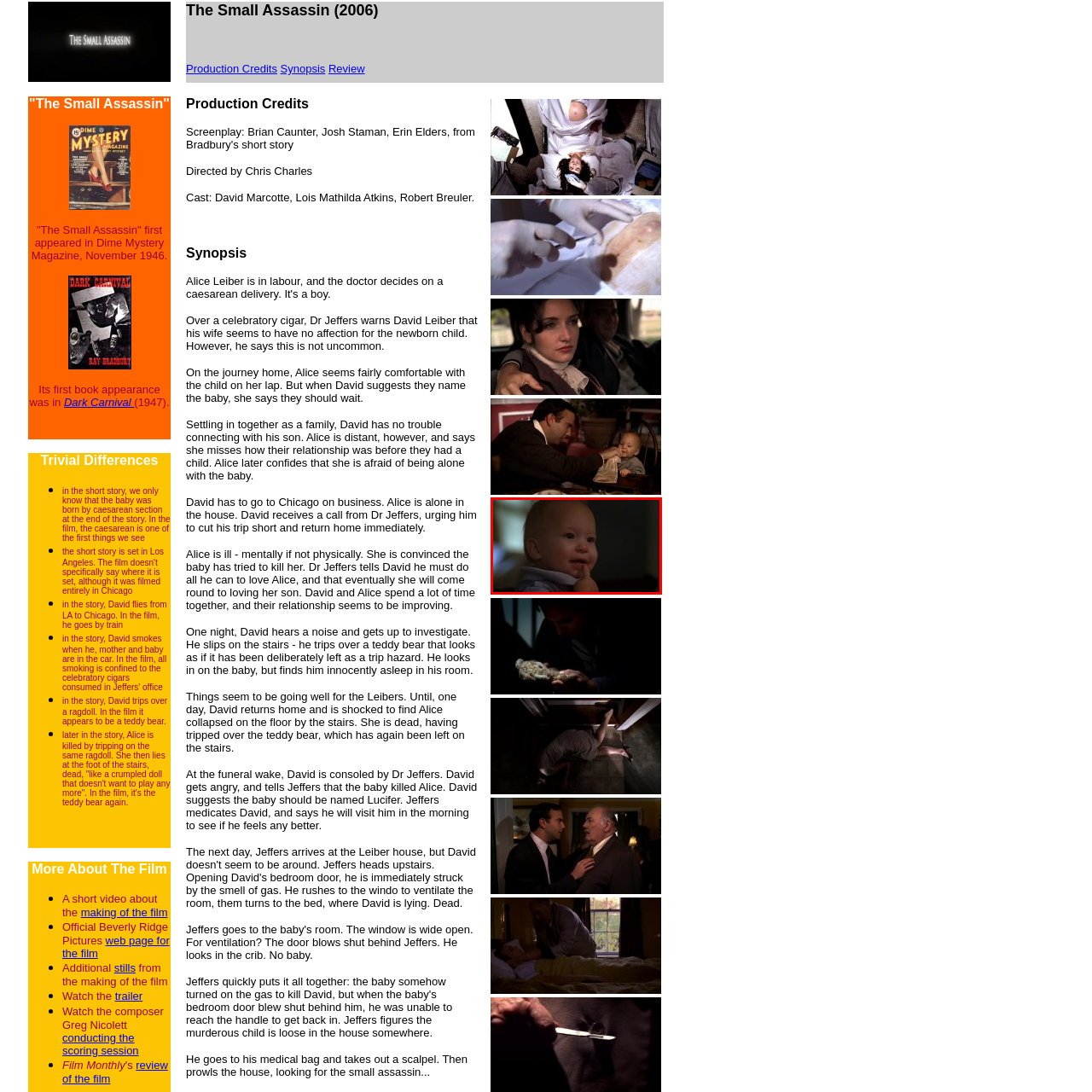Look at the image within the red outlined box, Is the background blurred? Provide a one-word or brief phrase answer.

Yes